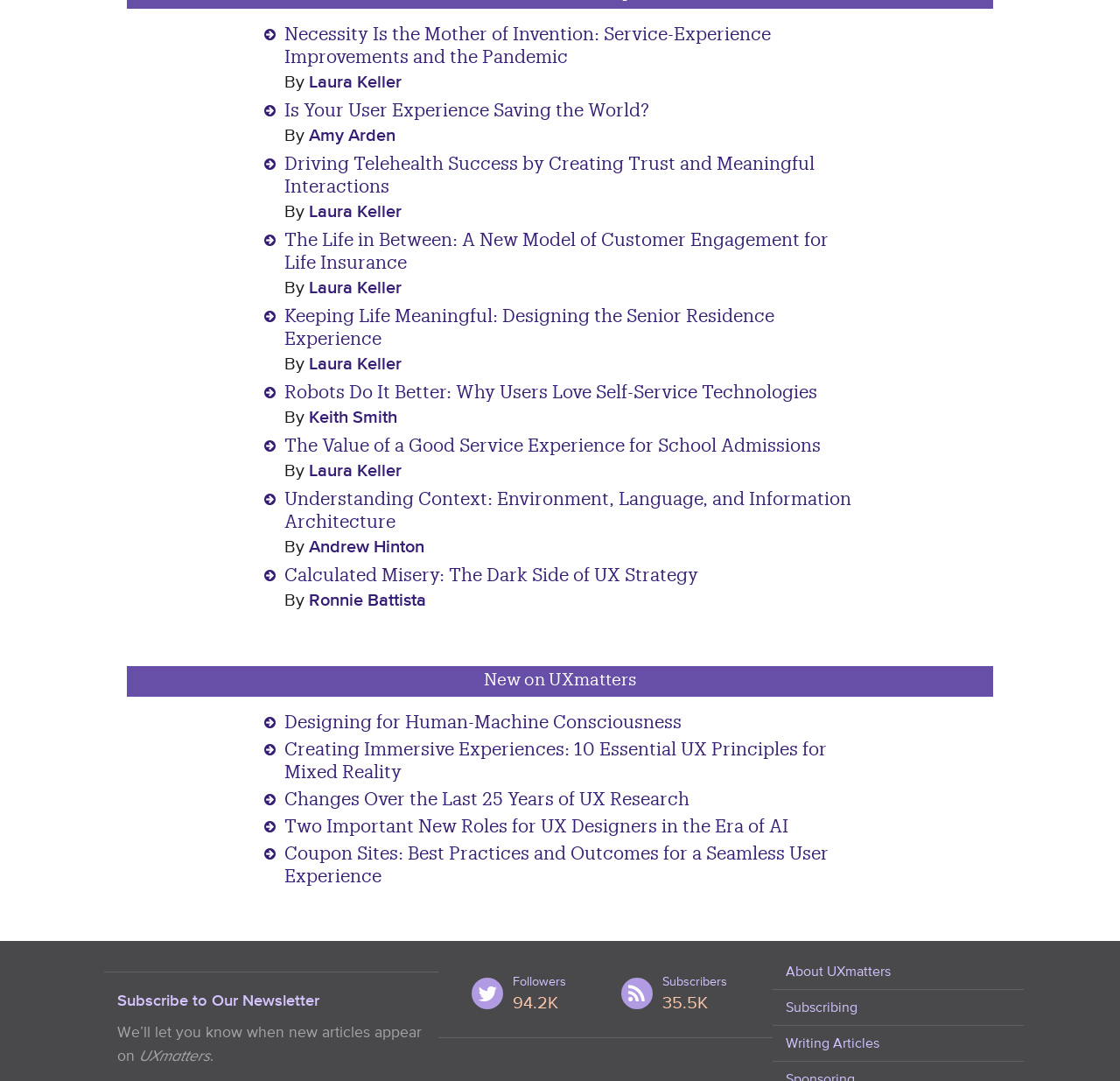Determine the bounding box coordinates for the clickable element required to fulfill the instruction: "Read the article 'Designing for Human-Machine Consciousness'". Provide the coordinates as four float numbers between 0 and 1, i.e., [left, top, right, bottom].

[0.254, 0.665, 0.608, 0.682]